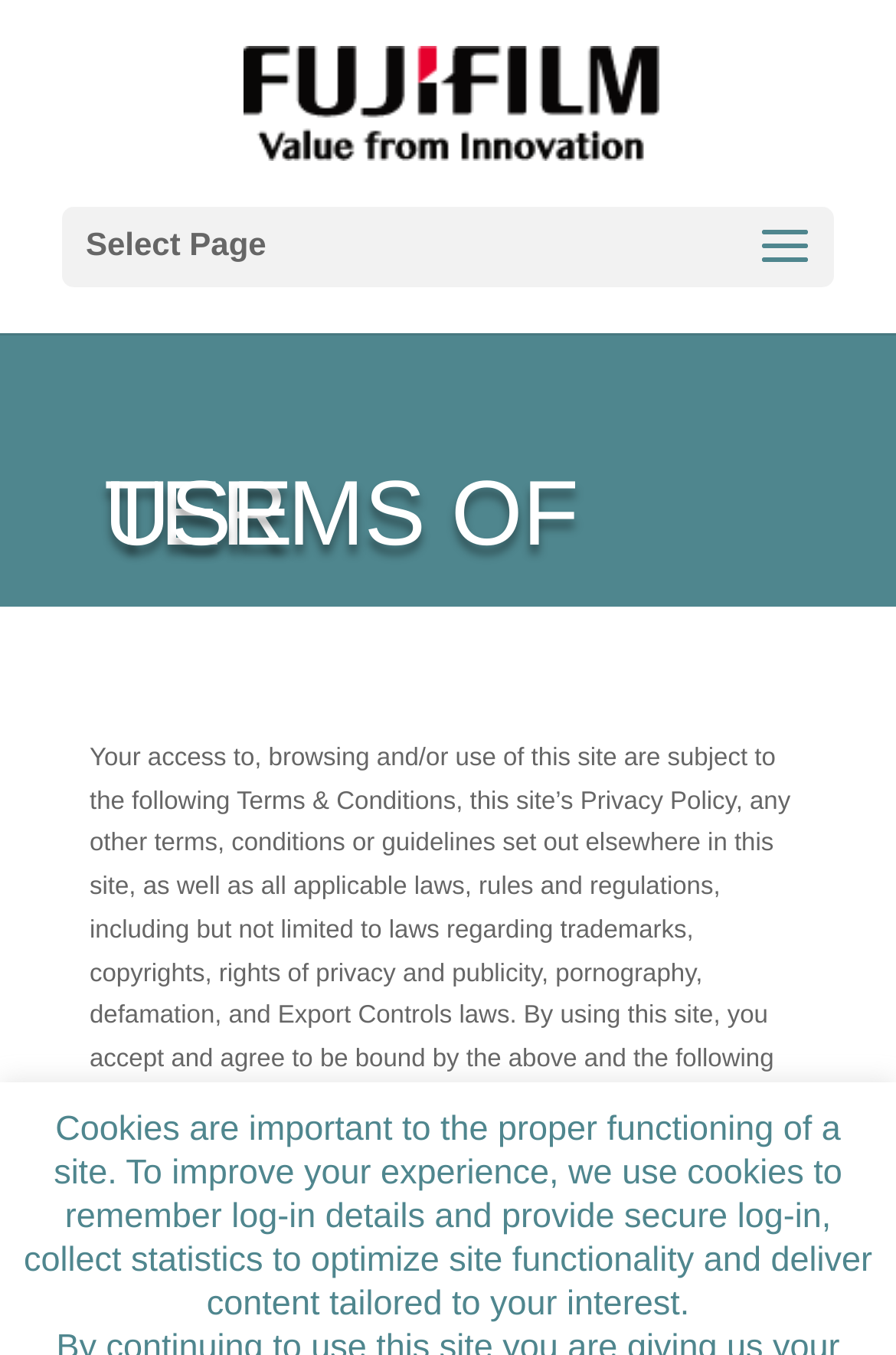Given the element description alt="FUJIFILM América Latina", predict the bounding box coordinates for the UI element in the webpage screenshot. The format should be (top-left x, top-left y, bottom-right x, bottom-right y), and the values should be between 0 and 1.

[0.272, 0.066, 0.736, 0.086]